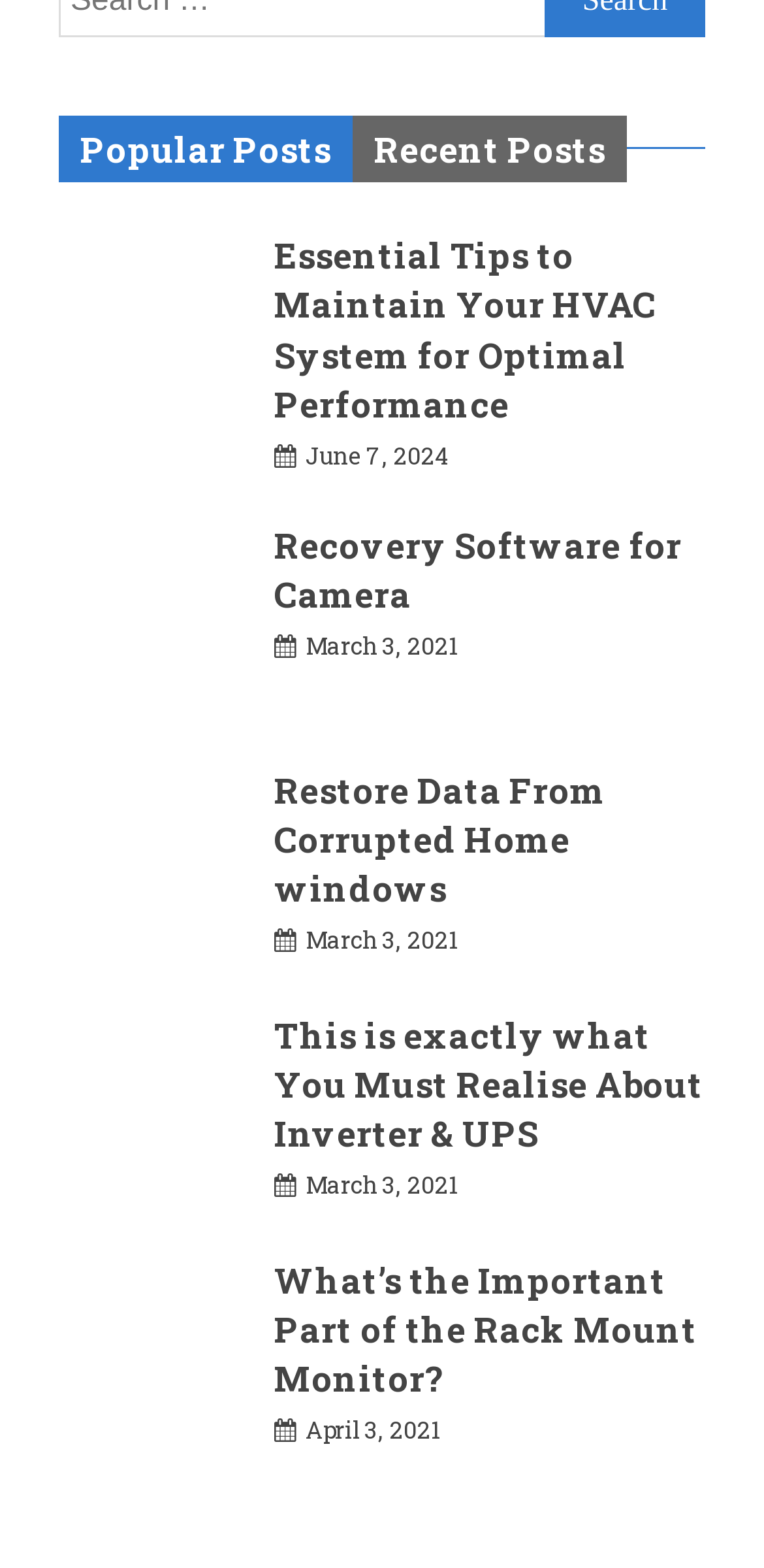Specify the bounding box coordinates of the element's region that should be clicked to achieve the following instruction: "Check Restore Data From Corrupted Home windows". The bounding box coordinates consist of four float numbers between 0 and 1, in the format [left, top, right, bottom].

[0.359, 0.488, 0.923, 0.589]